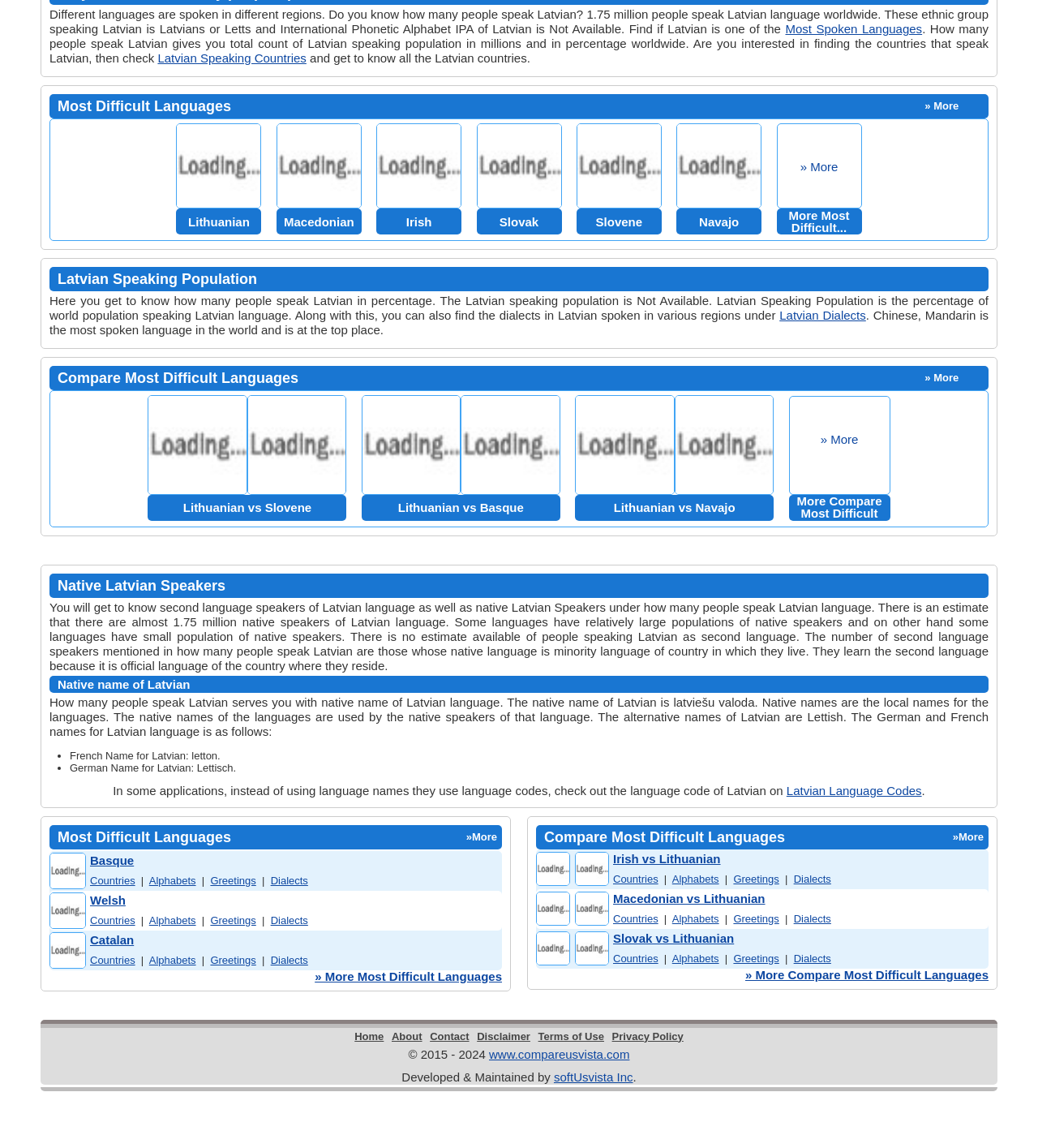Locate the bounding box coordinates of the element that should be clicked to fulfill the instruction: "explore Lithuanian language".

[0.17, 0.107, 0.252, 0.182]